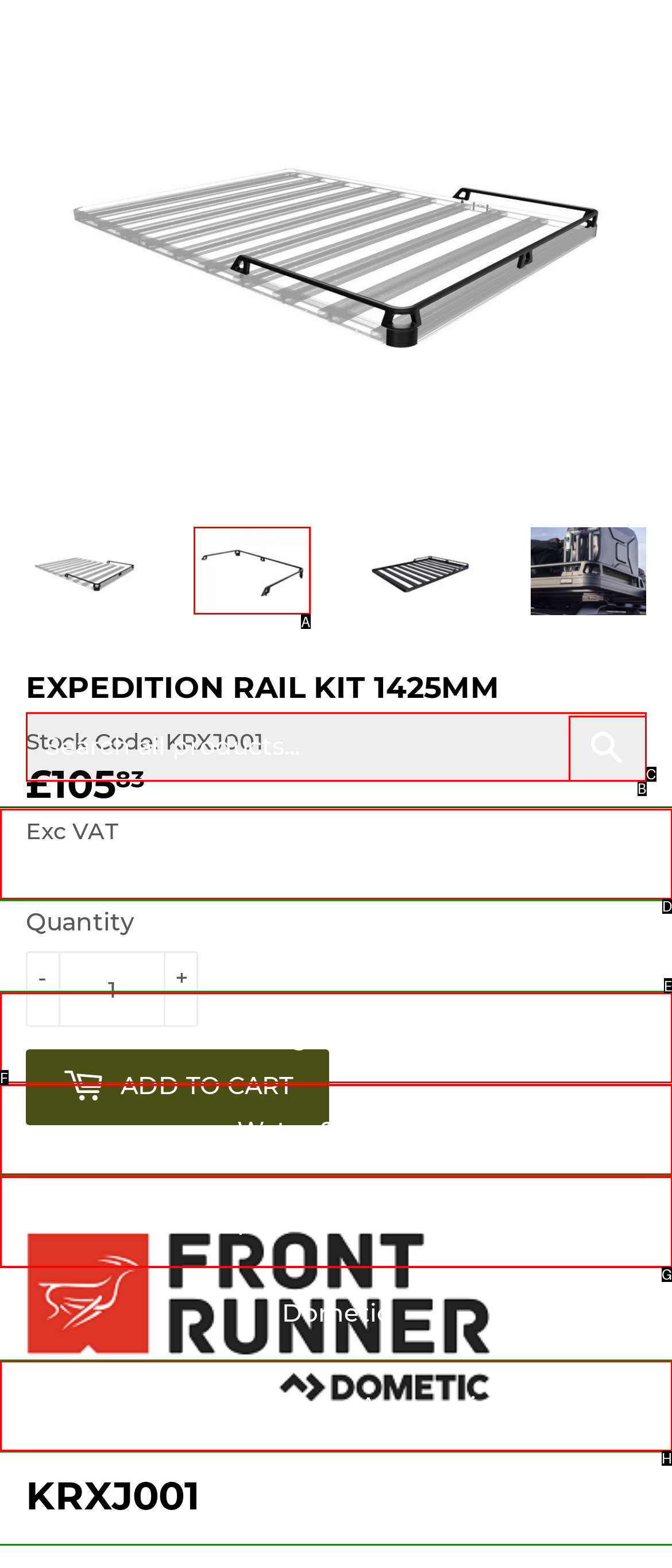Determine the option that aligns with this description: Slimsport & Pro Bed Racks
Reply with the option's letter directly.

G